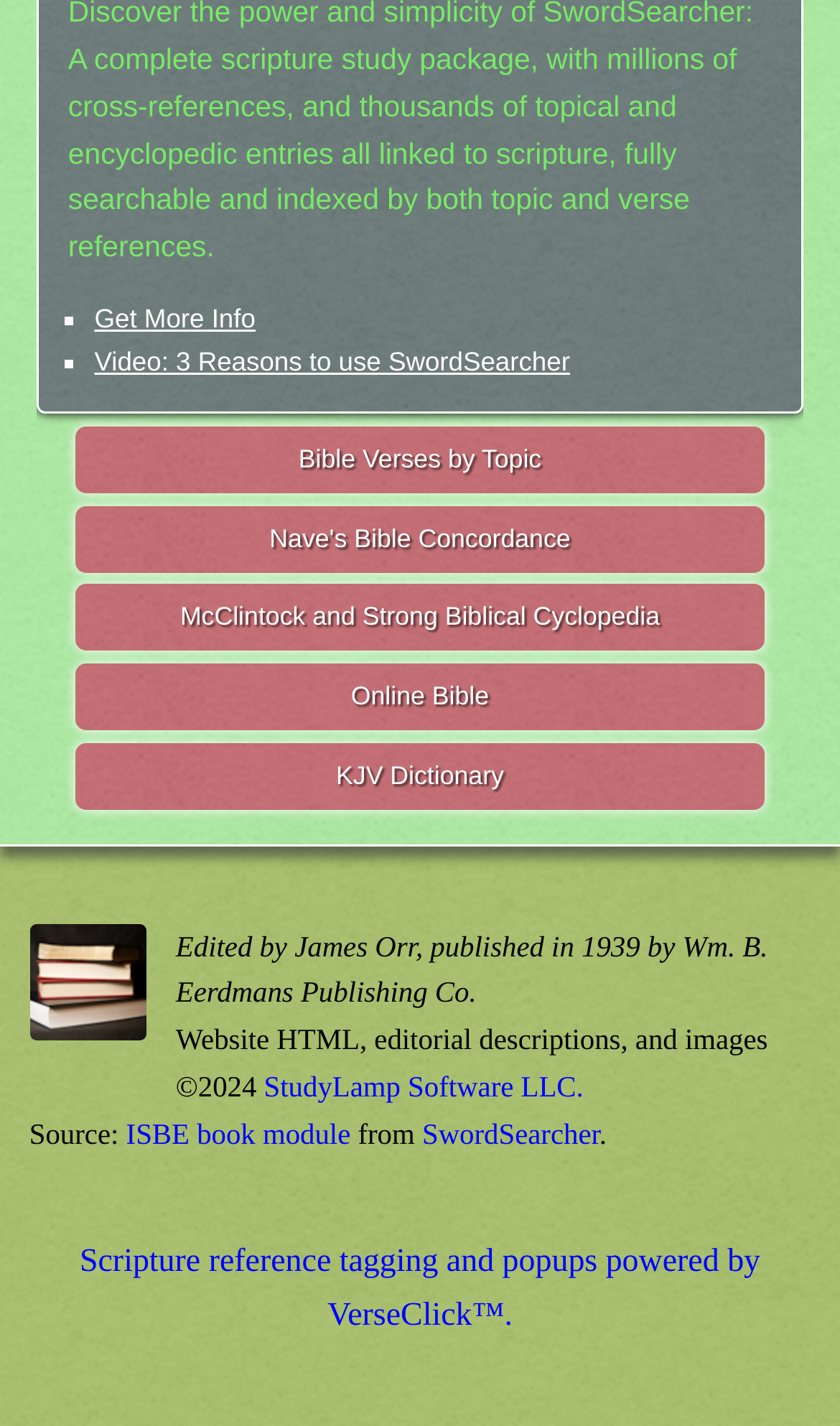Please provide the bounding box coordinates for the element that needs to be clicked to perform the instruction: "Click on the heart icon". The coordinates must consist of four float numbers between 0 and 1, formatted as [left, top, right, bottom].

None